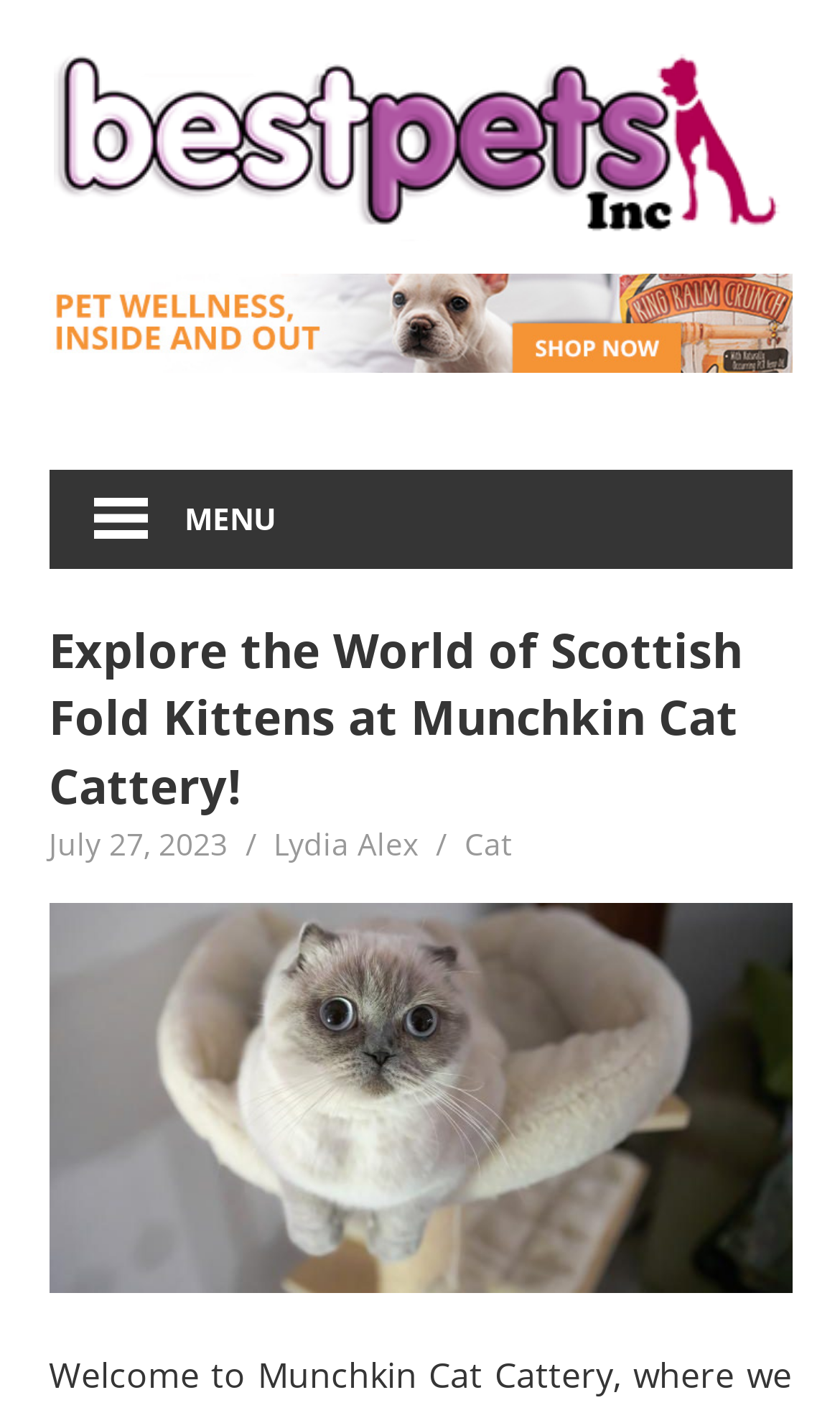Elaborate on the information and visuals displayed on the webpage.

The webpage is about Munchkin Cat Cattery, a family-owned business that specializes in raising Scottish Fold kittens for adoption. At the top left of the page, there is a link to "Best Pets Inc – Learn The Pros & Cons of Owning a Dog" accompanied by an image with the same title. Below this, there is a complementary section that takes up a significant portion of the top area of the page.

On the top right, there is a button labeled "MENU" with an icon. When clicked, it expands to reveal a header section that contains the main title "Explore the World of Scottish Fold Kittens at Munchkin Cat Cattery!" in a prominent font size. Below the title, there are three links: "July 27, 2023" with a time indicator, "Lydia Alex", and "Cat". These links are positioned in a horizontal row, with "July 27, 2023" on the left, "Lydia Alex" in the middle, and "Cat" on the right.